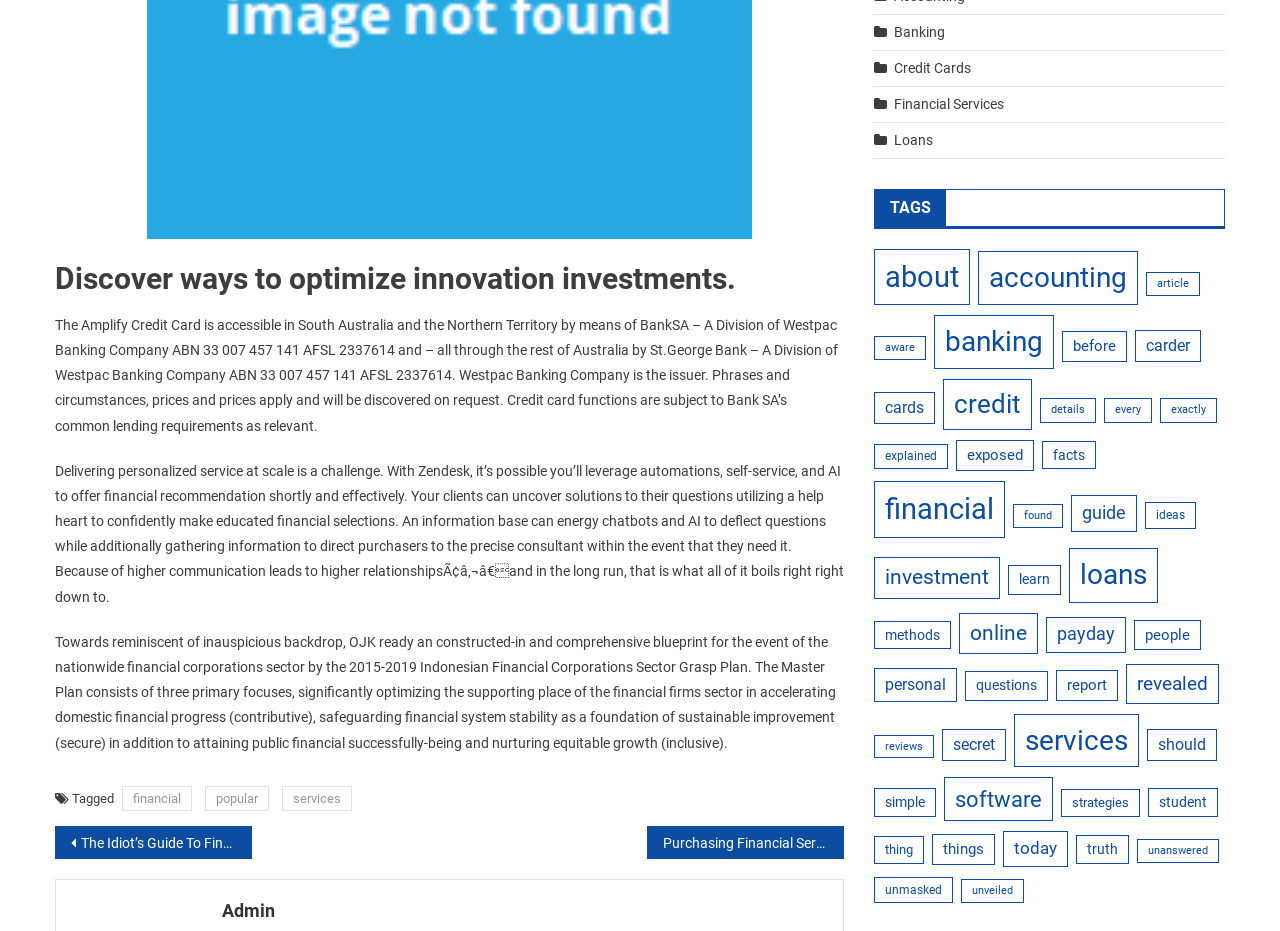Determine the bounding box coordinates of the clickable element necessary to fulfill the instruction: "Navigate to the 'Posts' section". Provide the coordinates as four float numbers within the 0 to 1 range, i.e., [left, top, right, bottom].

[0.043, 0.887, 0.659, 0.923]